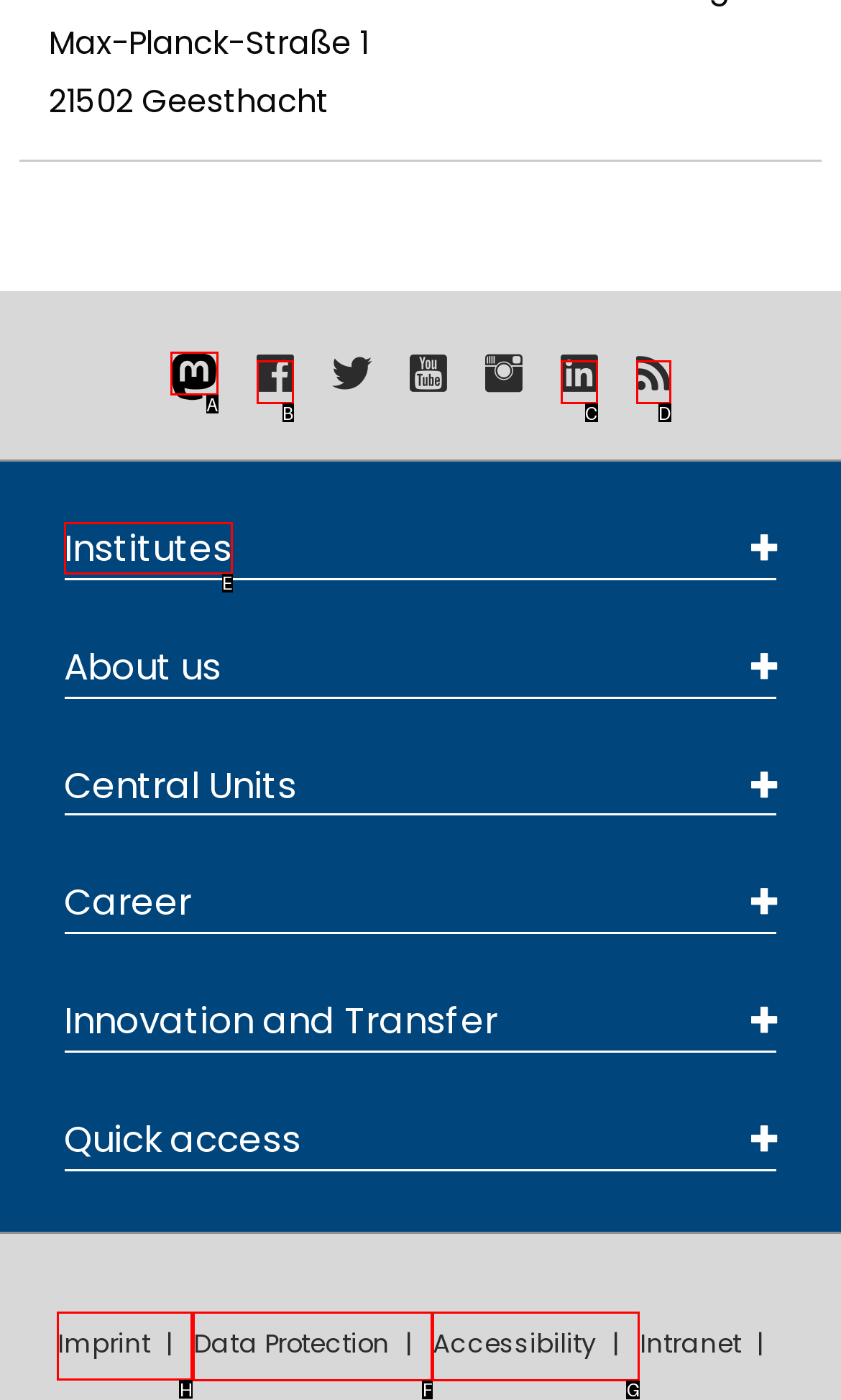To complete the task: Check Imprint, select the appropriate UI element to click. Respond with the letter of the correct option from the given choices.

H